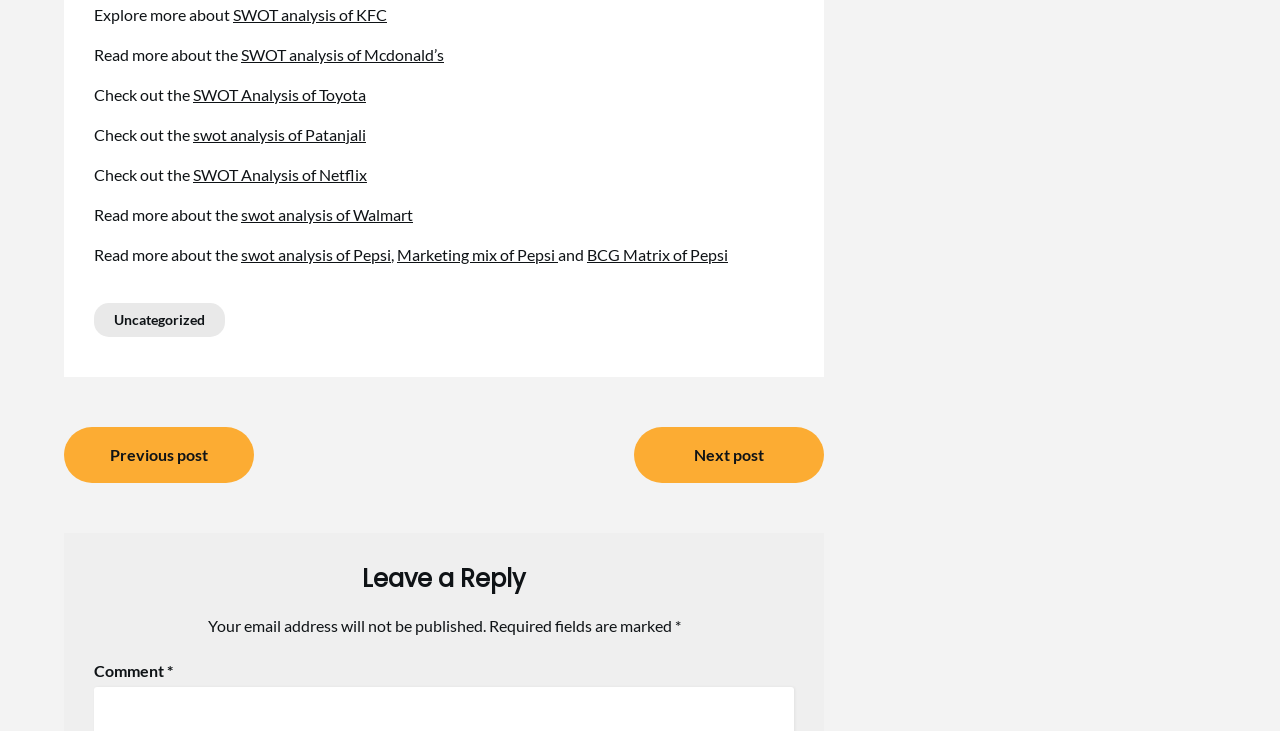Carefully examine the image and provide an in-depth answer to the question: What is the navigation option at the bottom of the webpage?

The navigation option at the bottom of the webpage is labeled 'Posts', which suggests that it allows users to navigate to other posts or articles on the website.